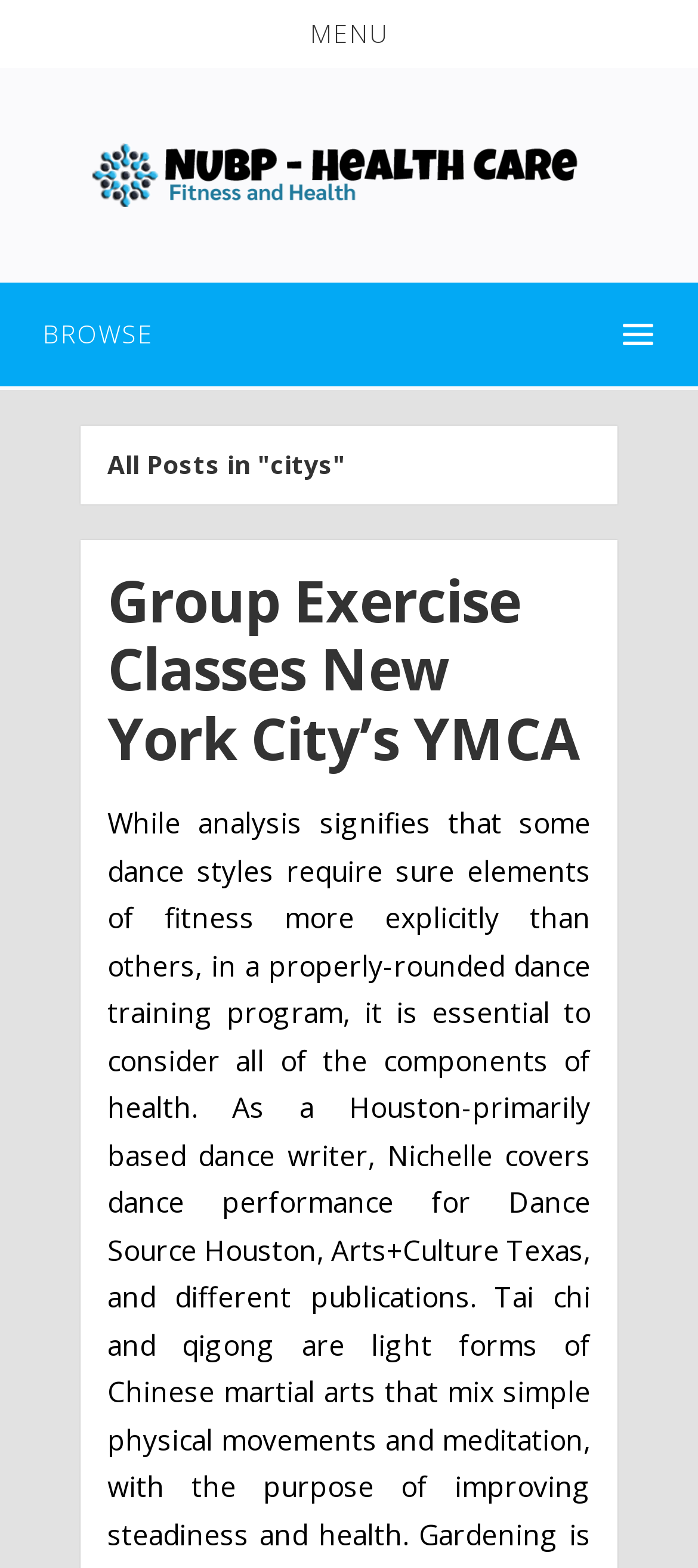Please respond to the question with a concise word or phrase:
How many links are on the page?

2